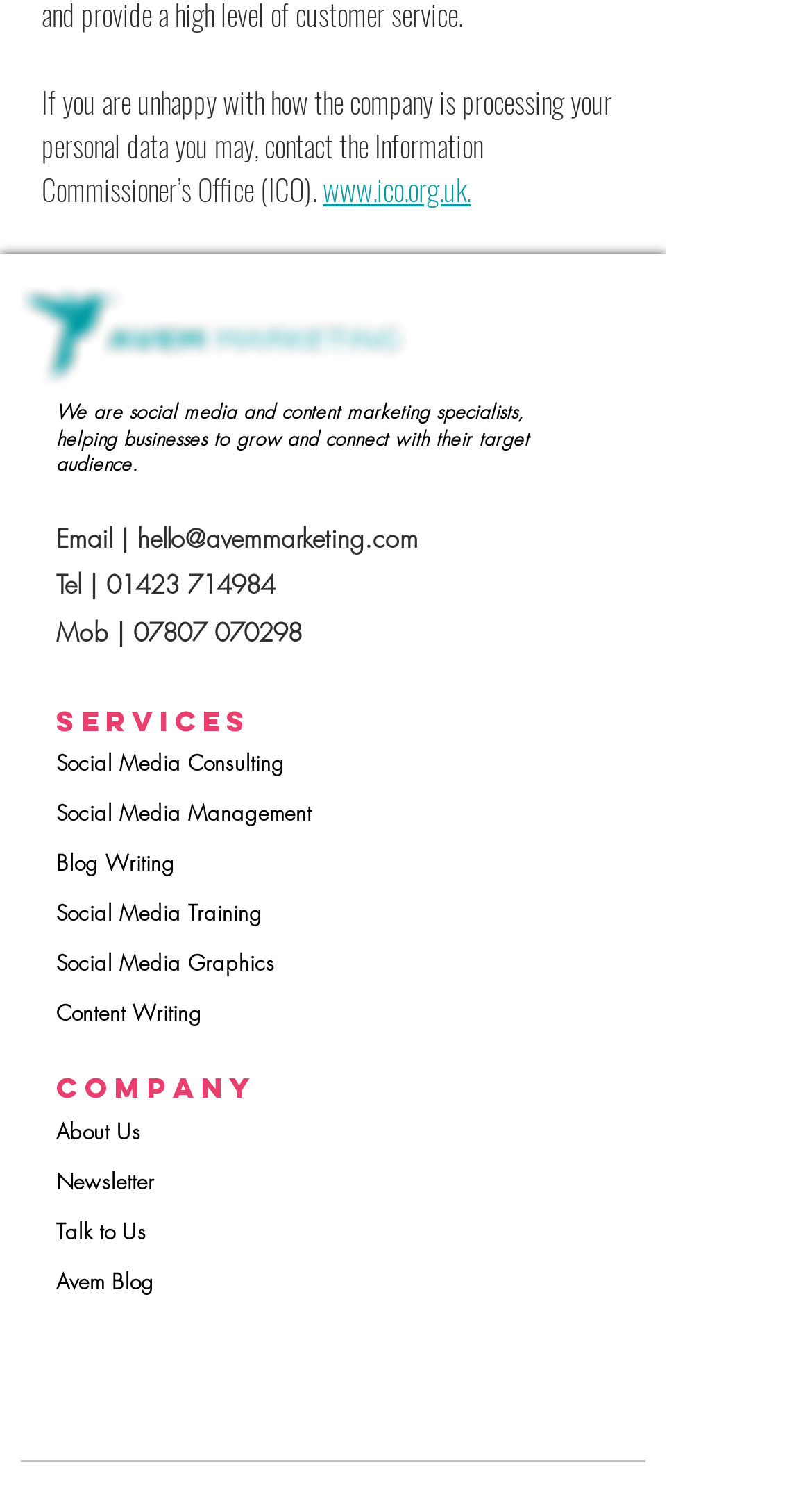Please locate the bounding box coordinates of the element's region that needs to be clicked to follow the instruction: "learn about social media consulting". The bounding box coordinates should be provided as four float numbers between 0 and 1, i.e., [left, top, right, bottom].

[0.069, 0.502, 0.351, 0.519]